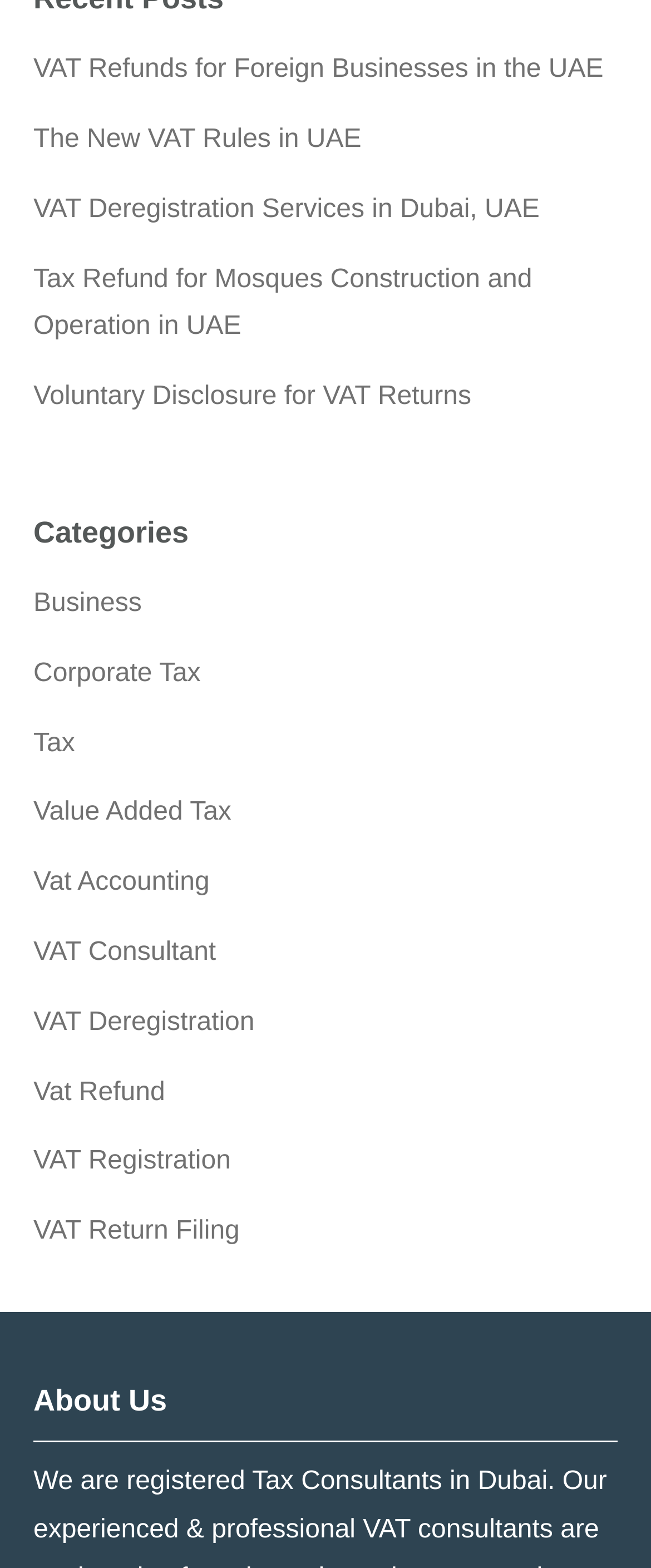Locate the bounding box coordinates of the area that needs to be clicked to fulfill the following instruction: "Click on VAT Refunds for Foreign Businesses in the UAE". The coordinates should be in the format of four float numbers between 0 and 1, namely [left, top, right, bottom].

[0.051, 0.035, 0.927, 0.053]